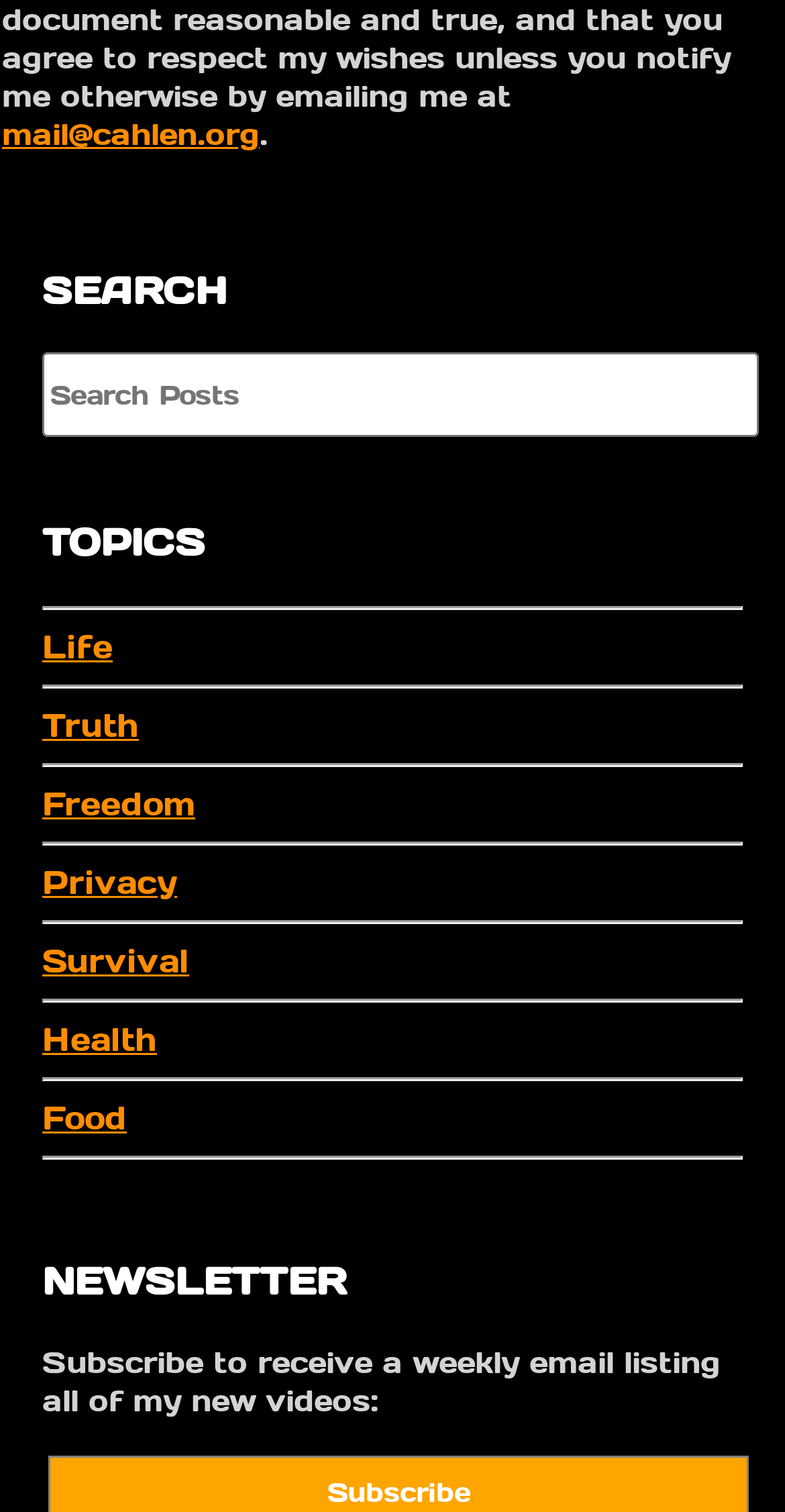Identify the bounding box of the HTML element described as: "about".

None